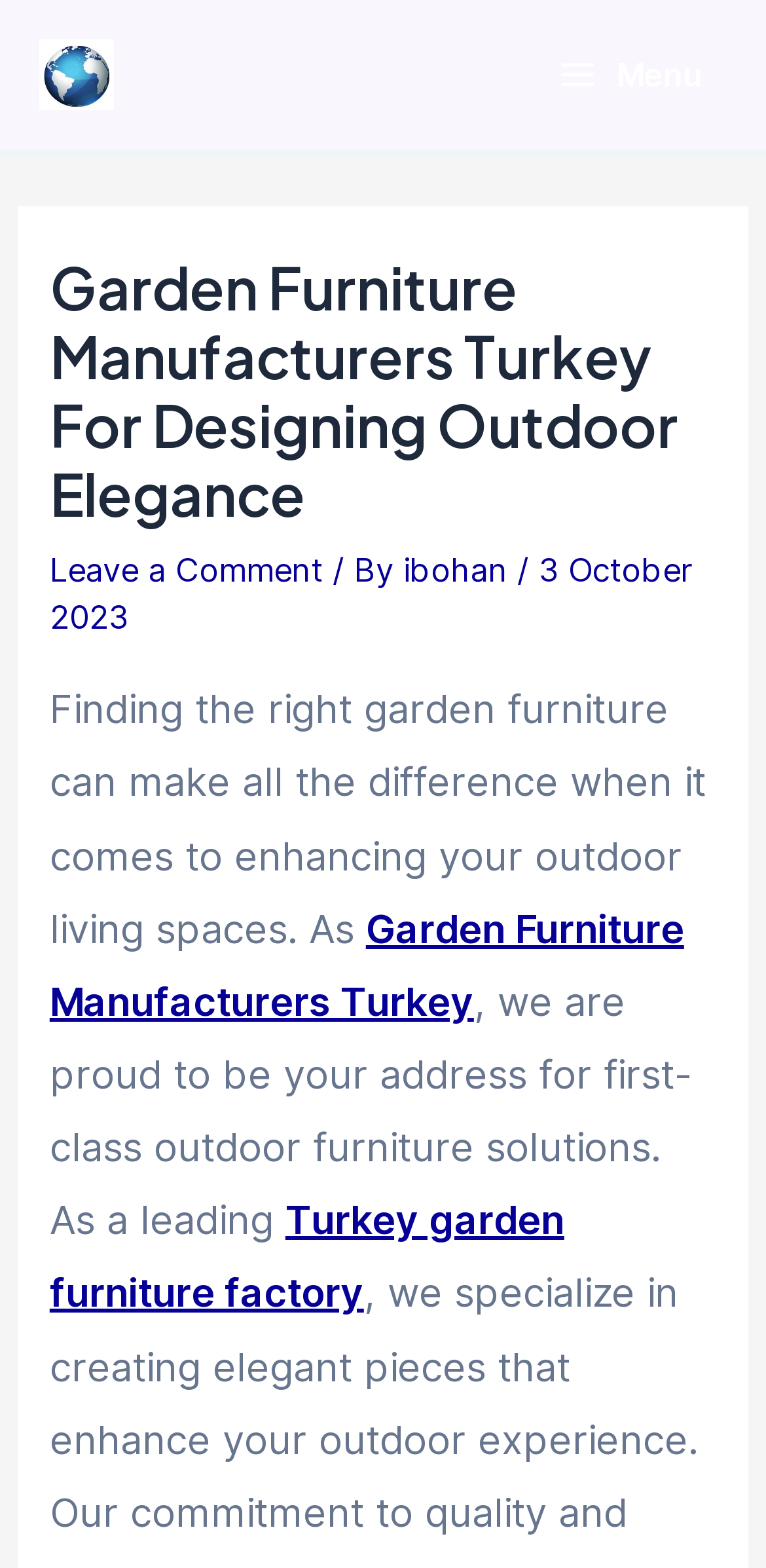Provide a single word or phrase to answer the given question: 
What is the purpose of the company's products?

Enhancing outdoor living spaces